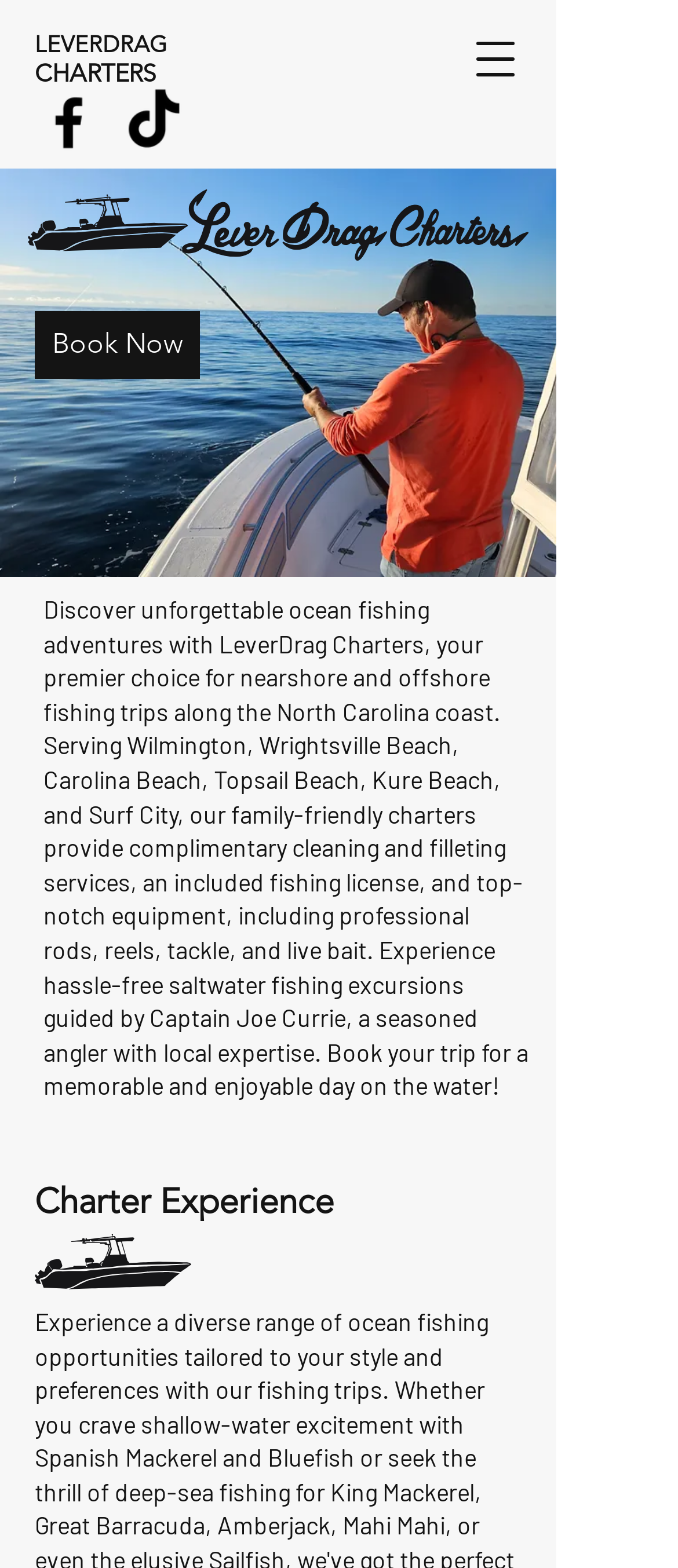Can you look at the image and give a comprehensive answer to the question:
What type of trips does LeverDrag Charters offer?

Based on the webpage content, it is clear that LeverDrag Charters offers fishing trips, specifically nearshore and offshore fishing charters in North Carolina, as mentioned in the StaticText element with the description 'Discover unforgettable ocean fishing adventures...'.